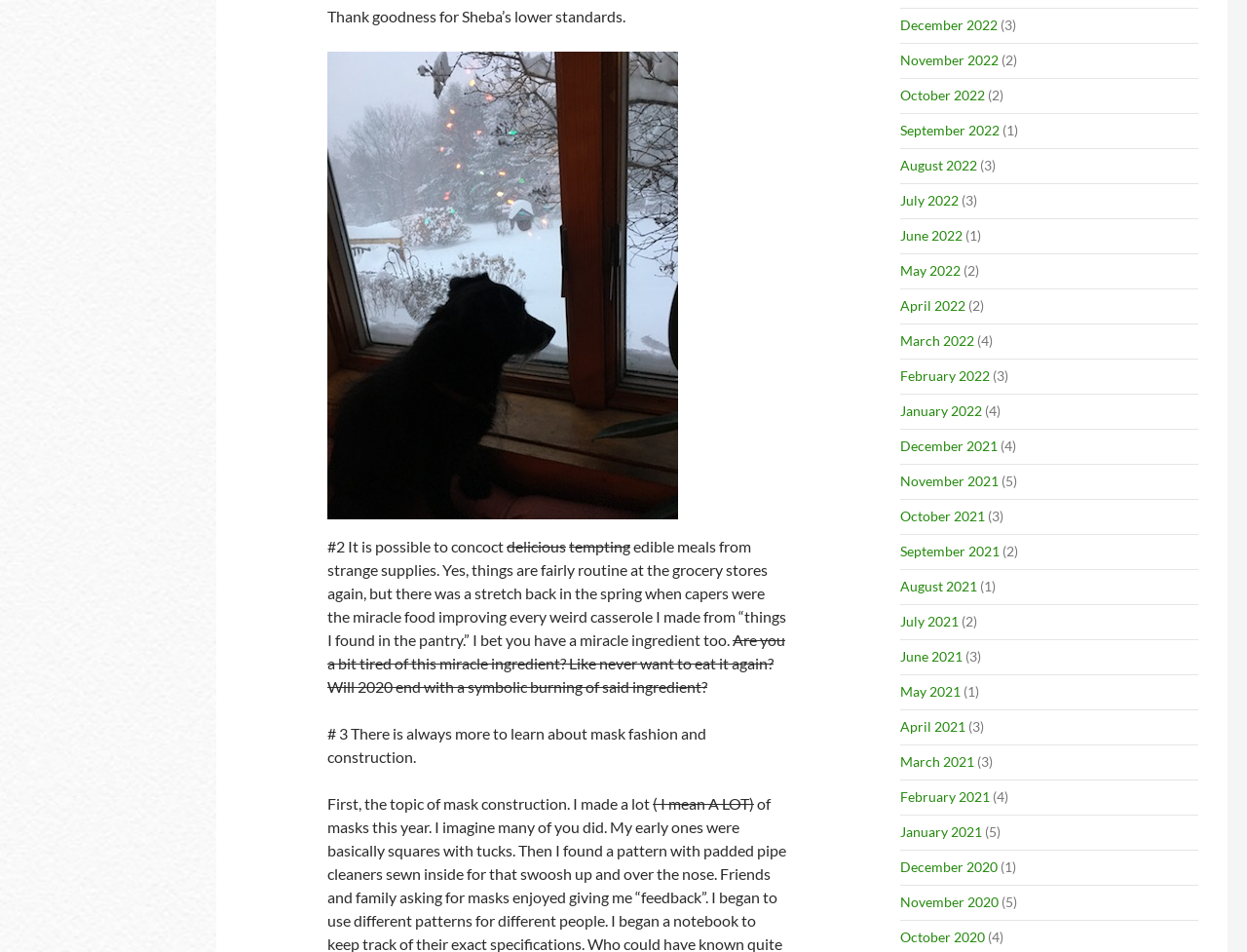Please identify the bounding box coordinates of the area I need to click to accomplish the following instruction: "View November 2022".

[0.722, 0.054, 0.801, 0.072]